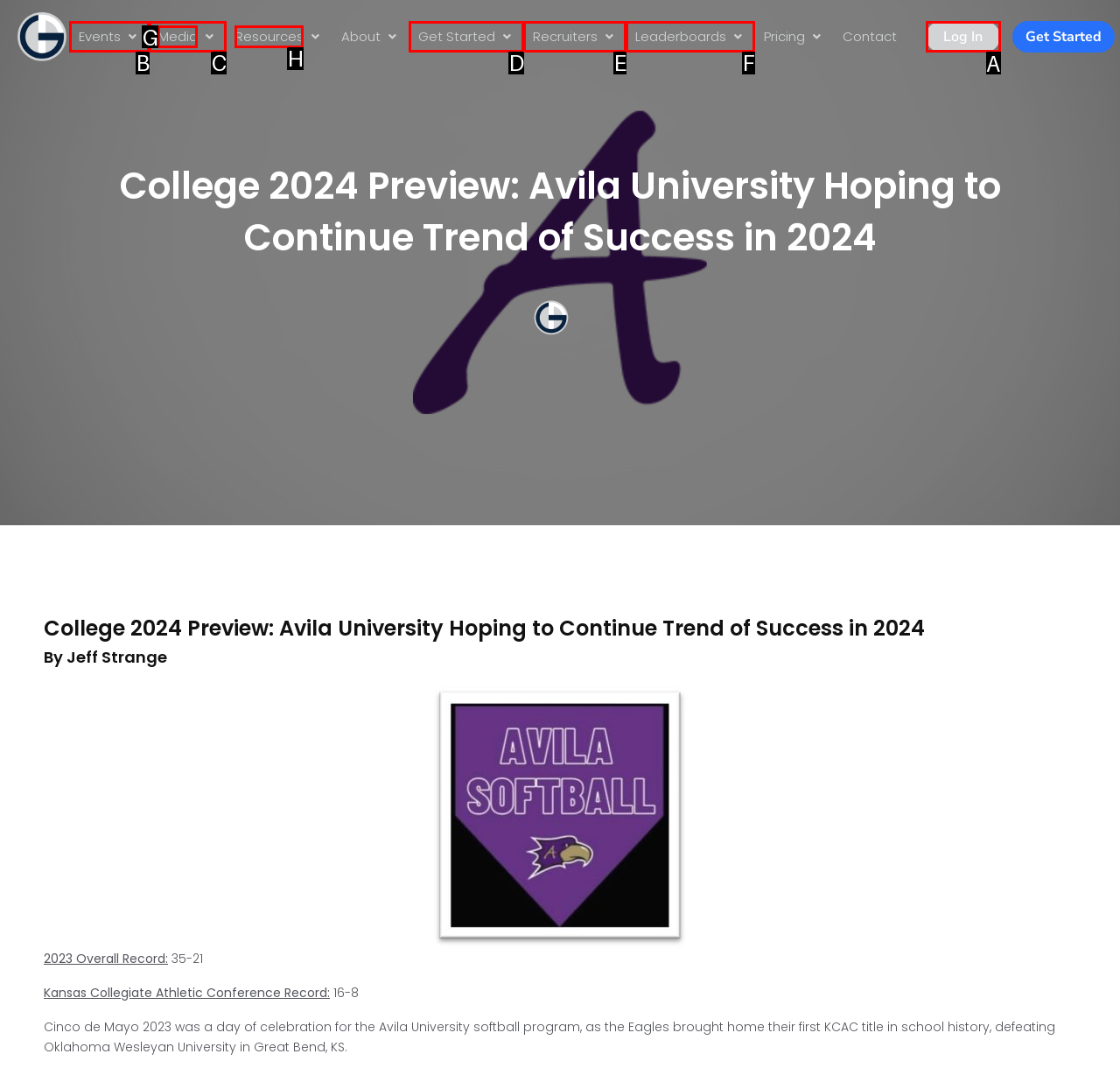Given the task: Log In to the website, indicate which boxed UI element should be clicked. Provide your answer using the letter associated with the correct choice.

A